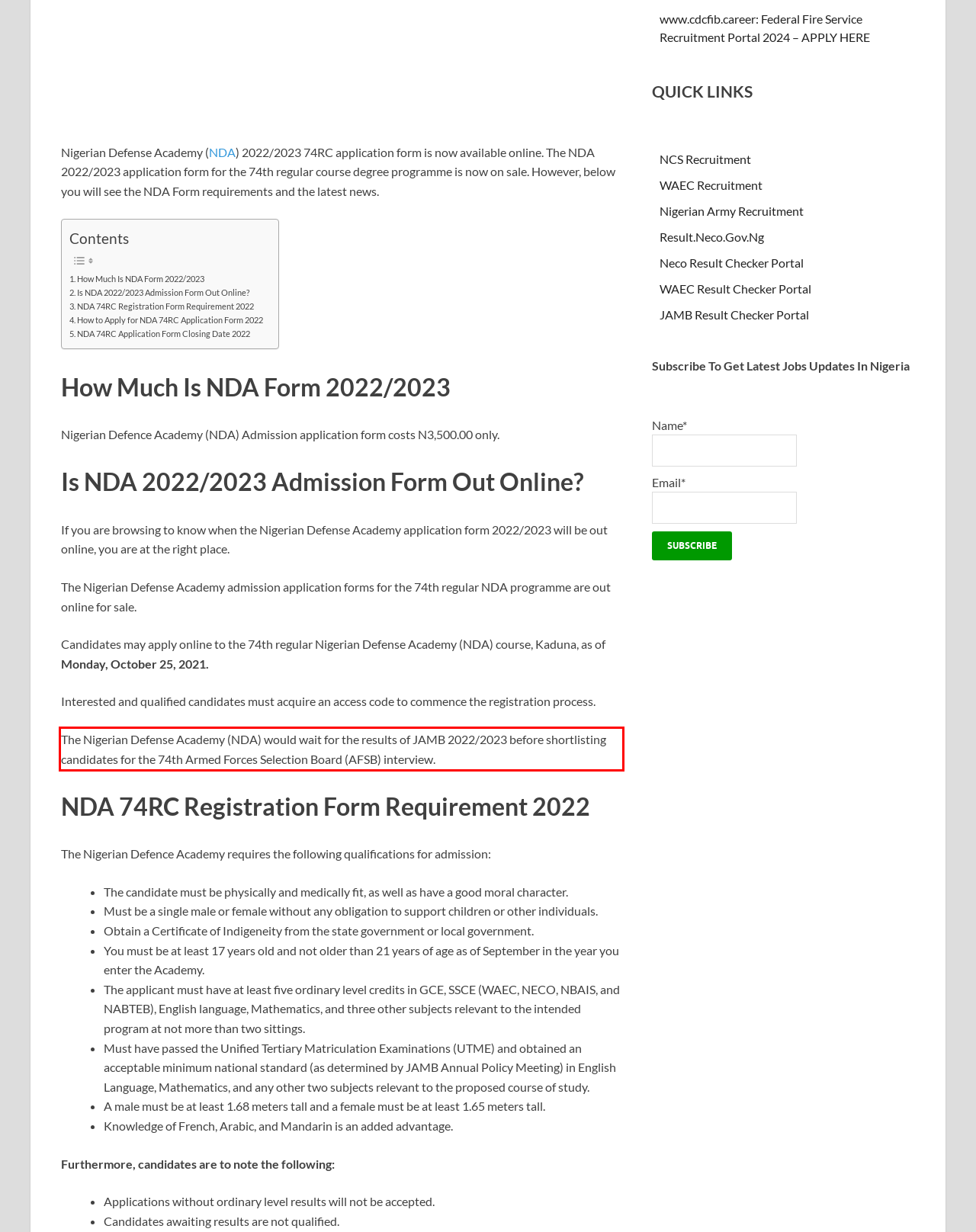Examine the webpage screenshot and use OCR to recognize and output the text within the red bounding box.

The Nigerian Defense Academy (NDA) would wait for the results of JAMB 2022/2023 before shortlisting candidates for the 74th Armed Forces Selection Board (AFSB) interview.